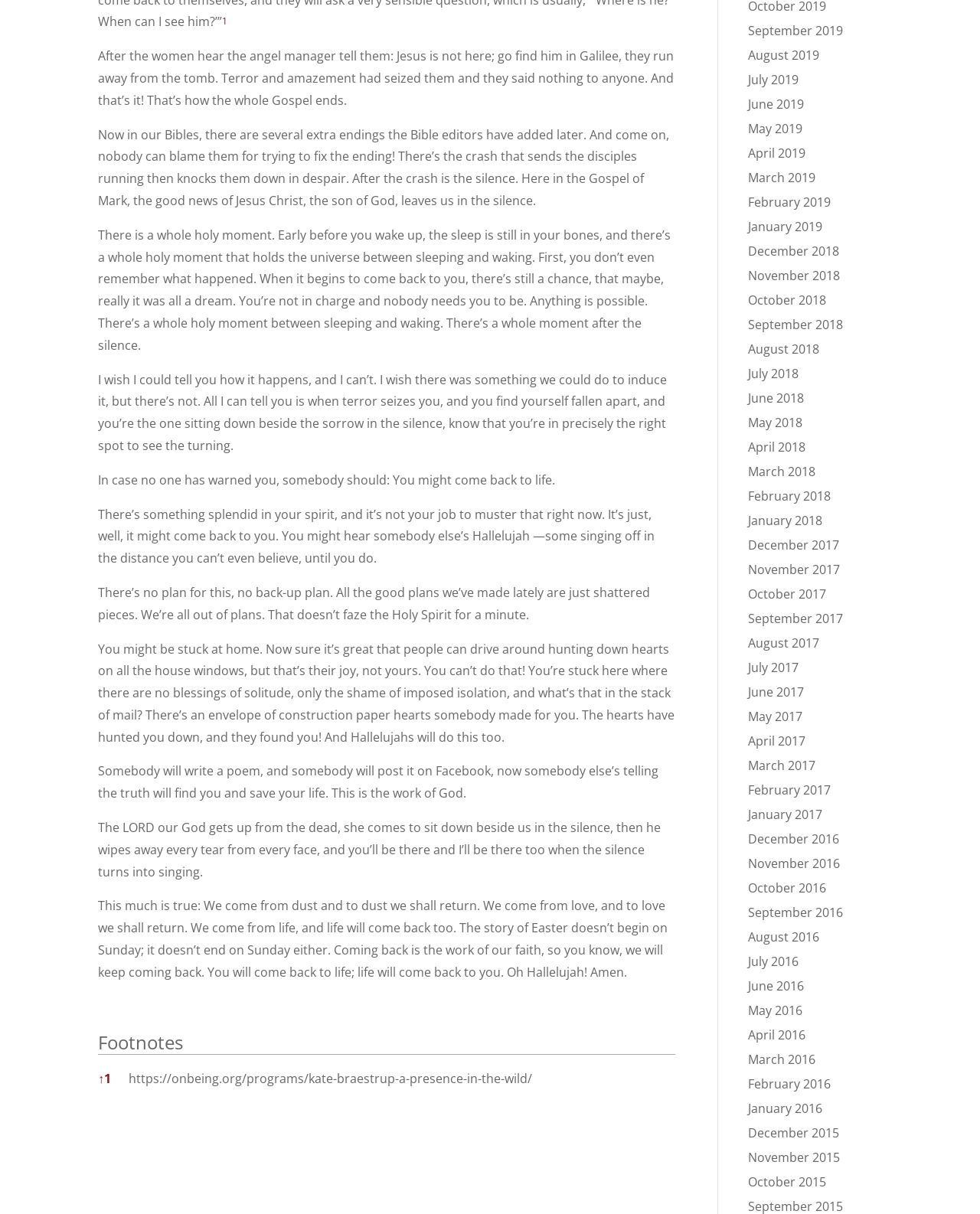Using the information in the image, give a comprehensive answer to the question: 
What is the significance of the phrase 'You might come back to life'?

The significance of the phrase 'You might come back to life' is to convey a sense of hope and renewal, suggesting that even in times of darkness and despair, there is the possibility of transformation and rebirth.